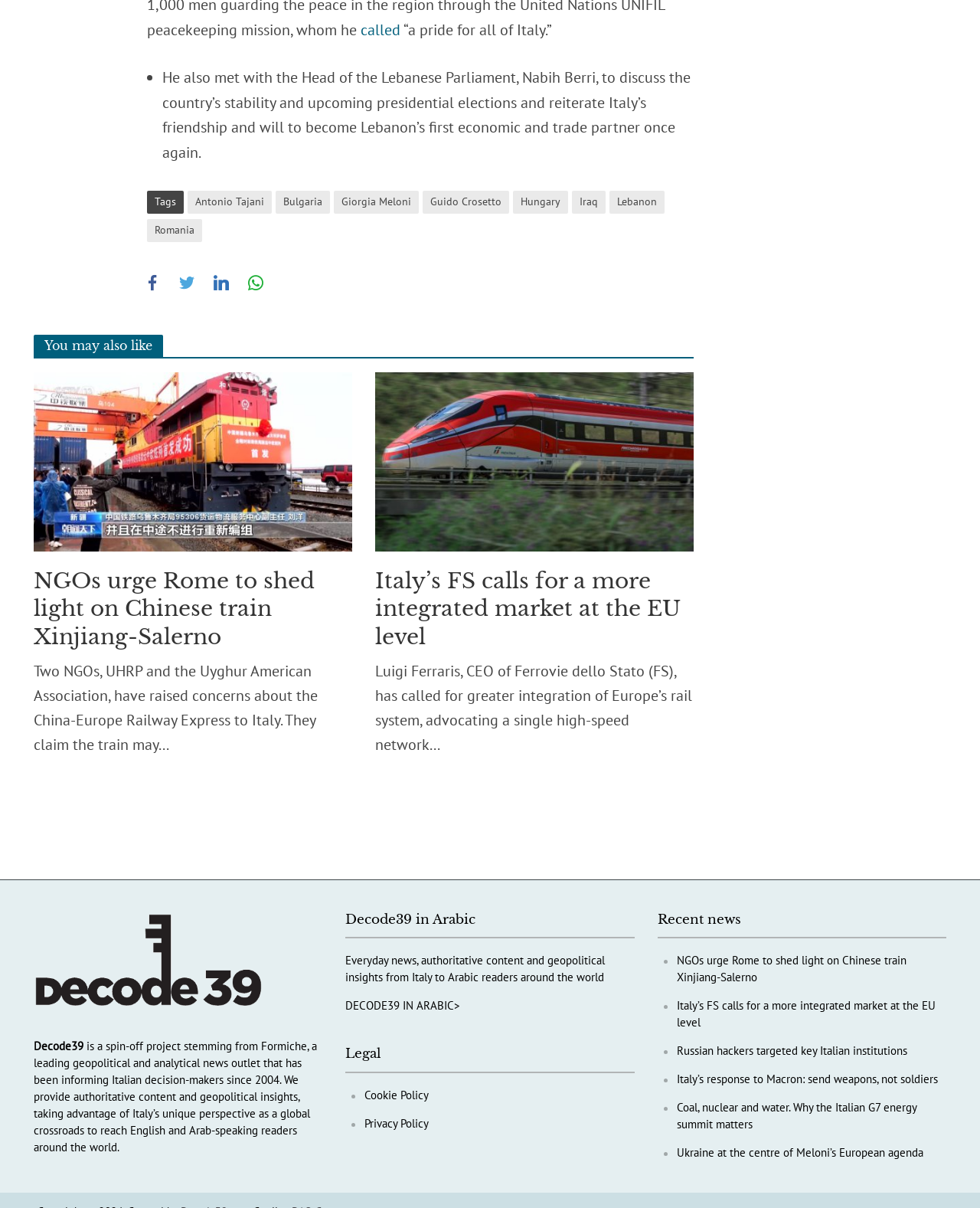What is the name of the CEO of Ferrovie dello Stato (FS)?
Please respond to the question with a detailed and well-explained answer.

According to the text, Luigi Ferraris, CEO of Ferrovie dello Stato (FS), has called for greater integration of Europe’s rail system, advocating a single high-speed network.